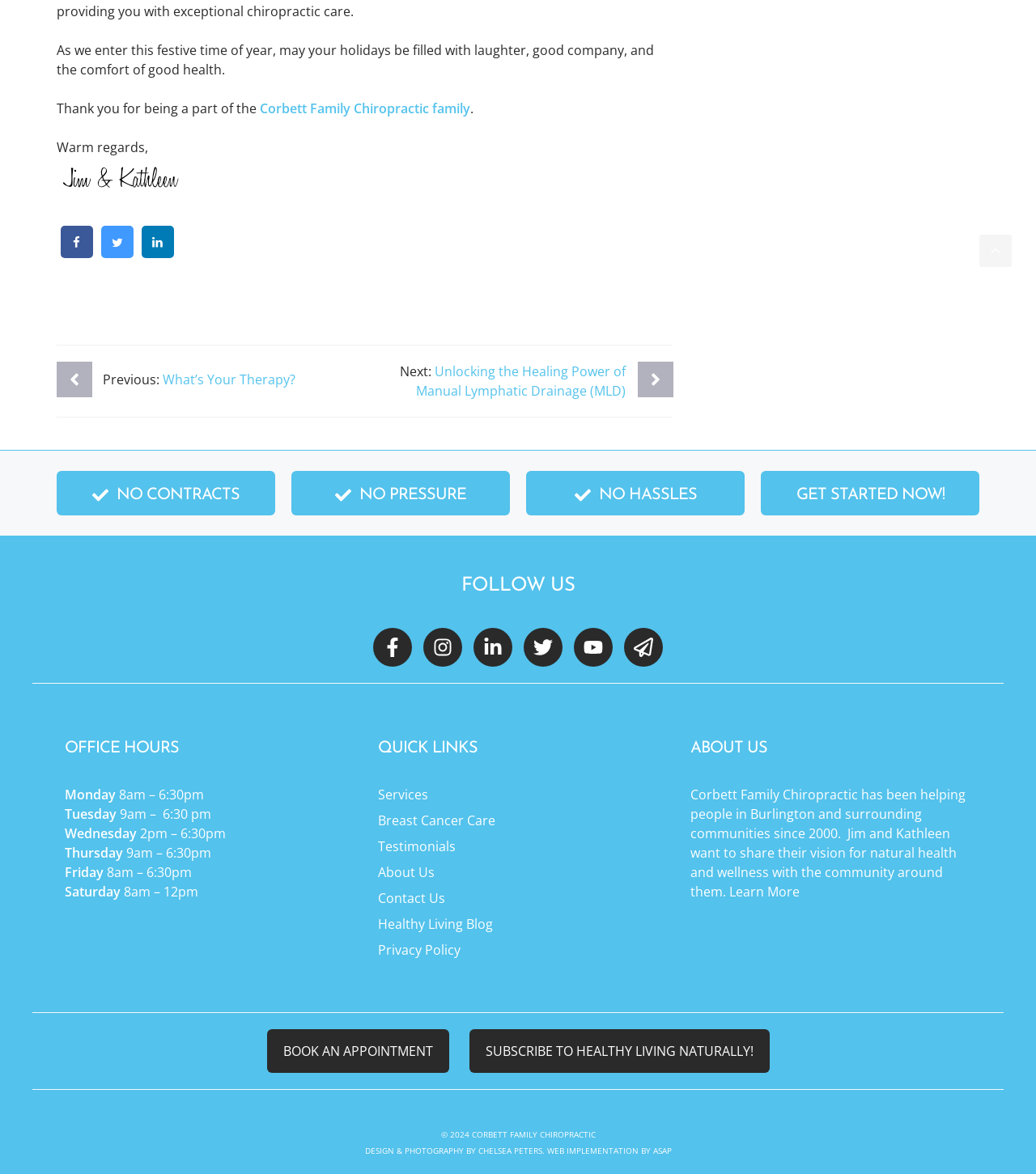Please provide the bounding box coordinates for the element that needs to be clicked to perform the following instruction: "Click on the 'GET STARTED NOW!' button". The coordinates should be given as four float numbers between 0 and 1, i.e., [left, top, right, bottom].

[0.768, 0.415, 0.911, 0.429]